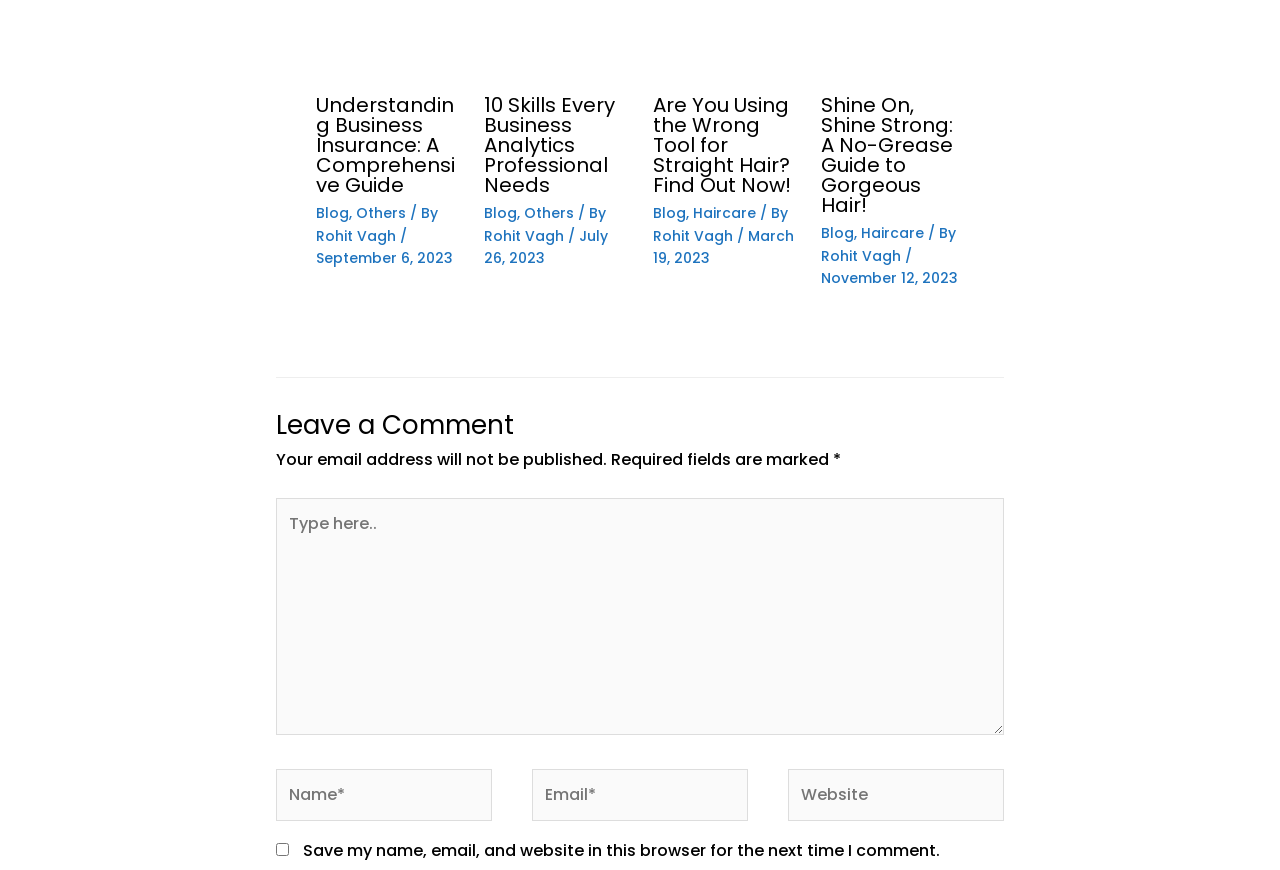What is the author of the second article? Analyze the screenshot and reply with just one word or a short phrase.

Rohit Vagh